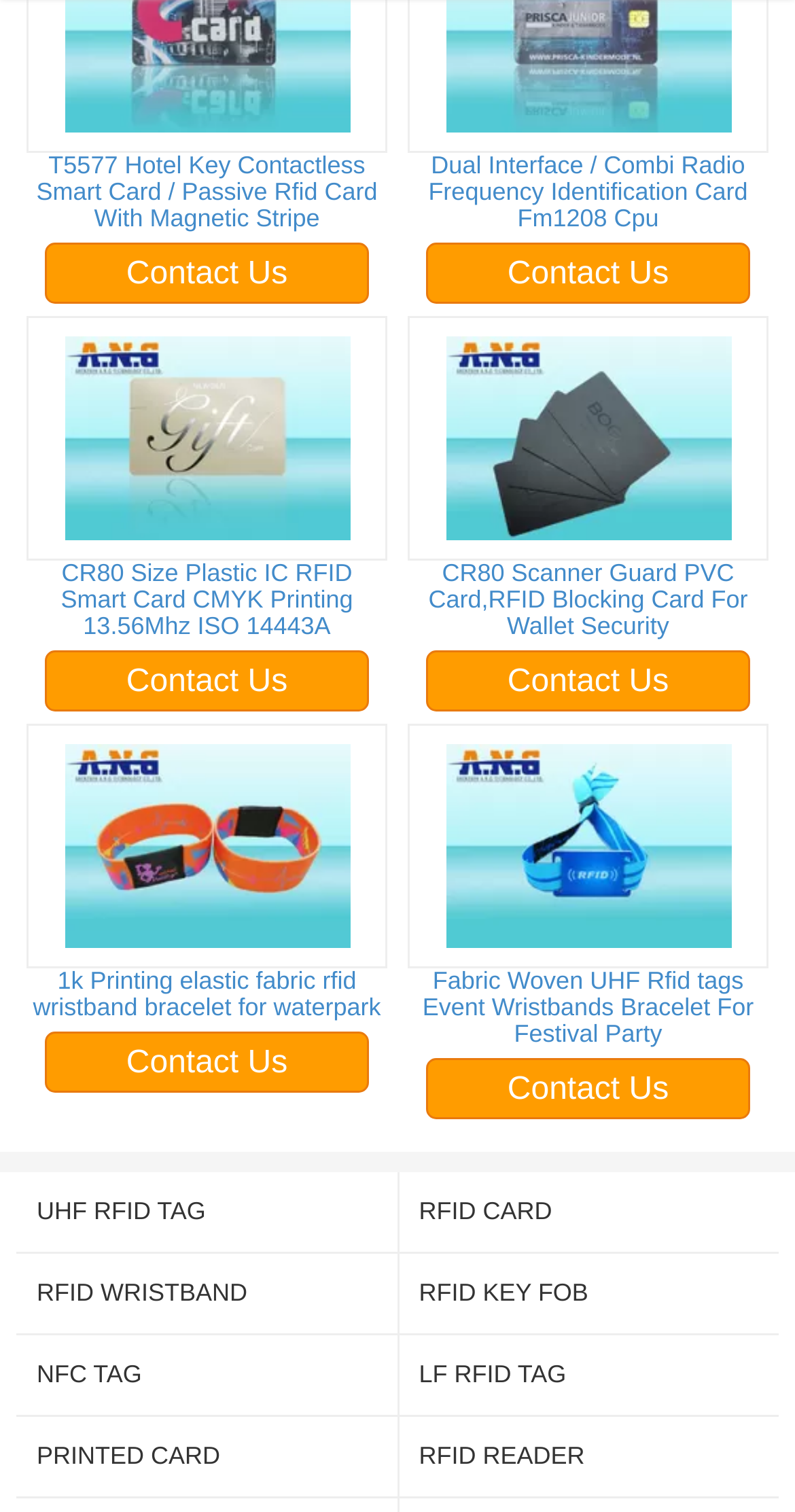Pinpoint the bounding box coordinates of the area that must be clicked to complete this instruction: "View CR80 Size Plastic IC RFID Smart Card CMYK Printing 13.56Mhz ISO 14443A".

[0.033, 0.208, 0.487, 0.424]